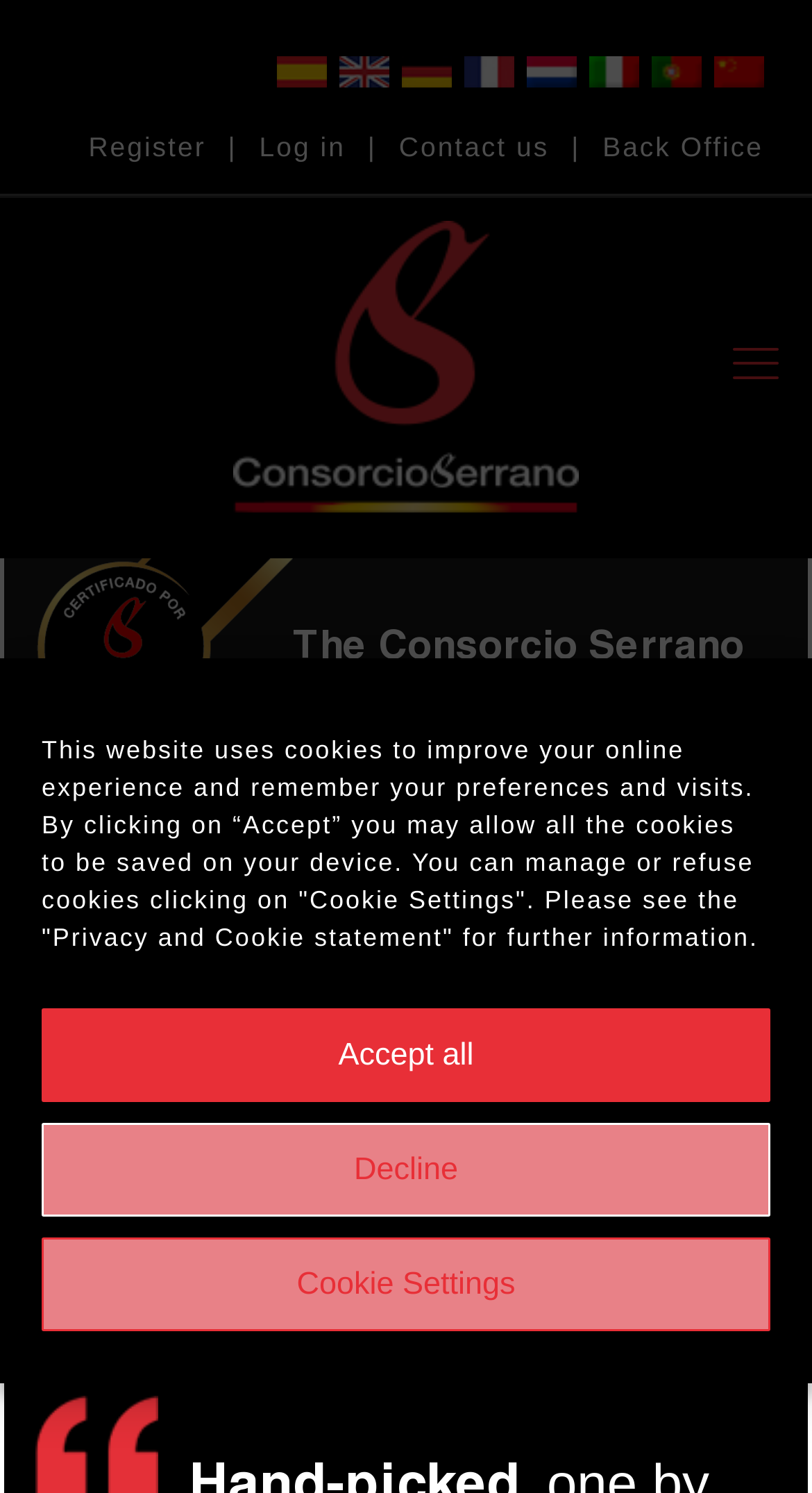Find the bounding box coordinates of the clickable area that will achieve the following instruction: "Register an account".

[0.109, 0.088, 0.254, 0.109]